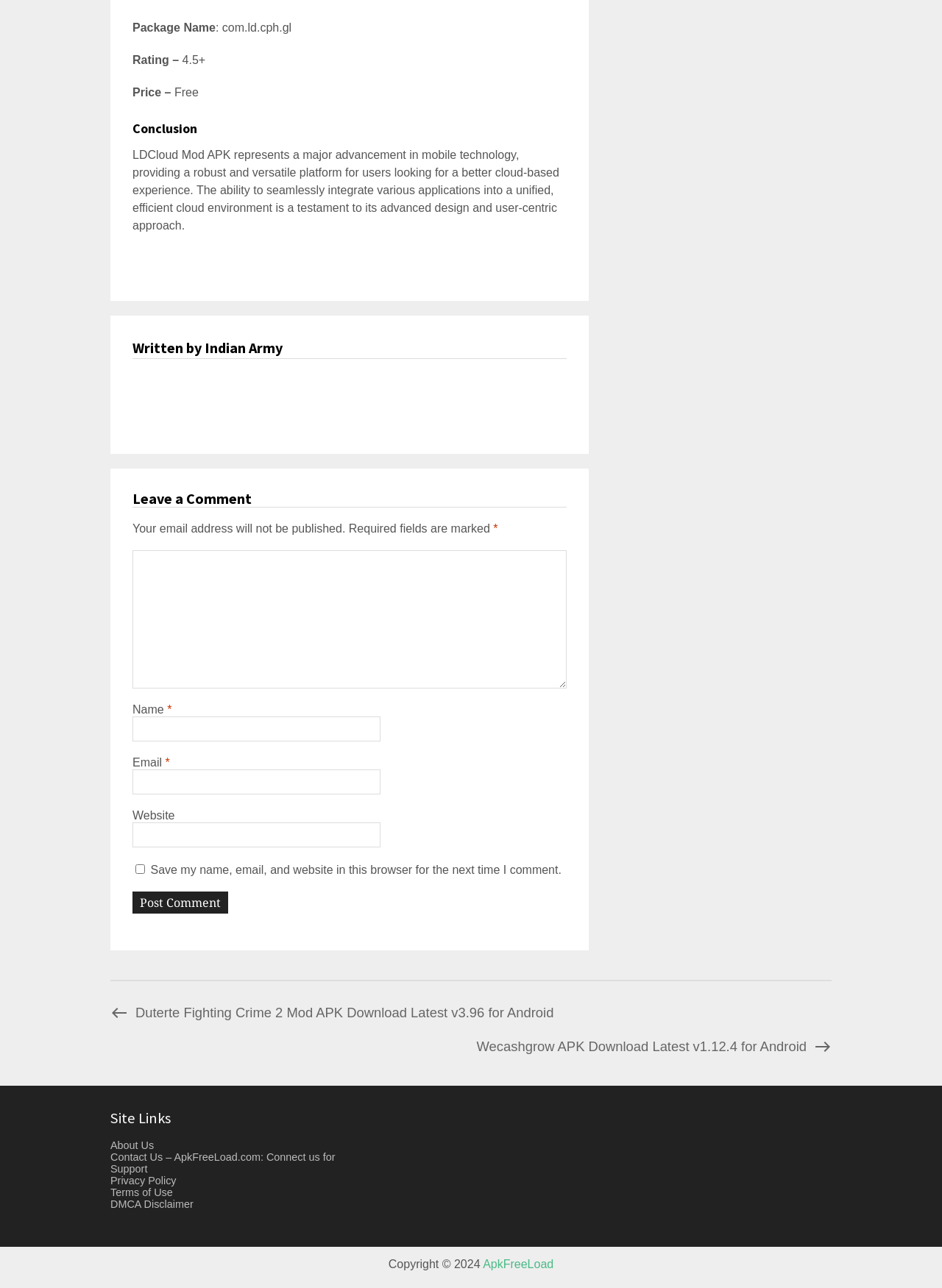Given the element description "parent_node: Email * aria-describedby="email-notes" name="email"" in the screenshot, predict the bounding box coordinates of that UI element.

[0.141, 0.598, 0.404, 0.617]